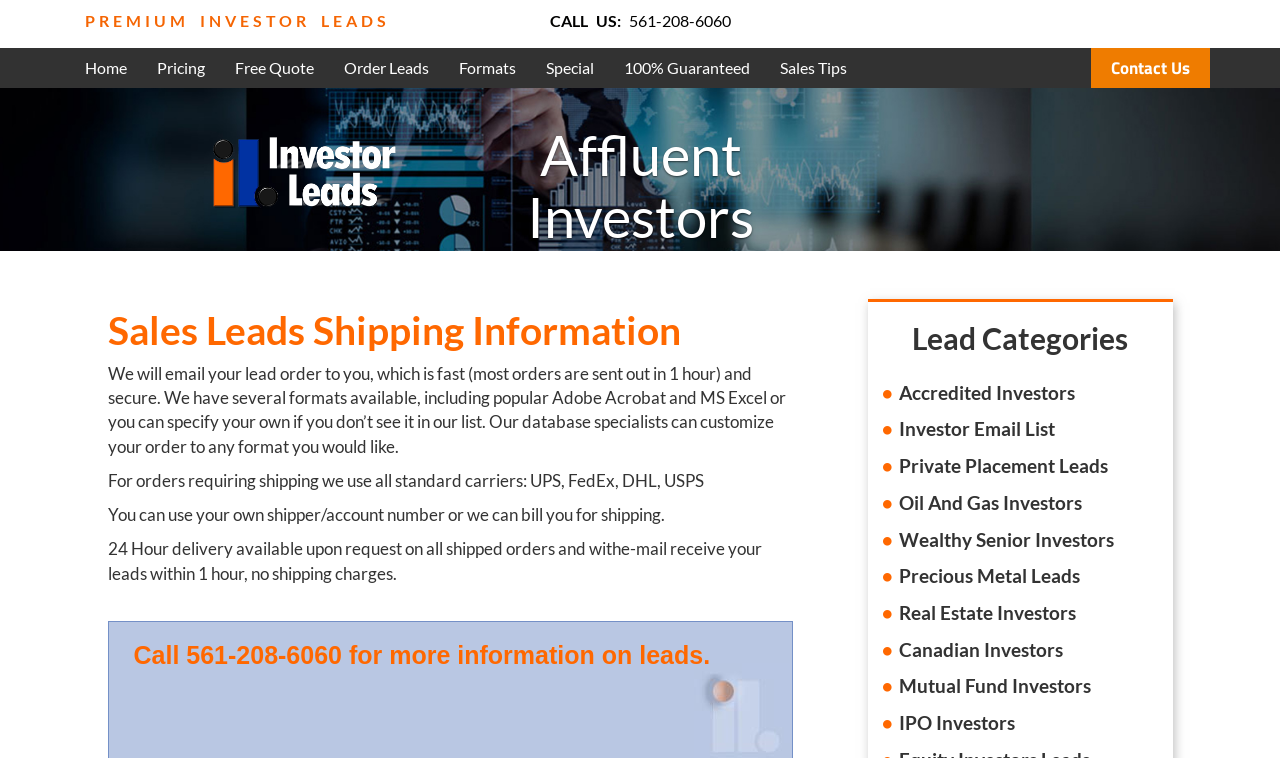Identify the bounding box coordinates of the element to click to follow this instruction: 'Click on the 'Home' link'. Ensure the coordinates are four float values between 0 and 1, provided as [left, top, right, bottom].

[0.055, 0.063, 0.111, 0.116]